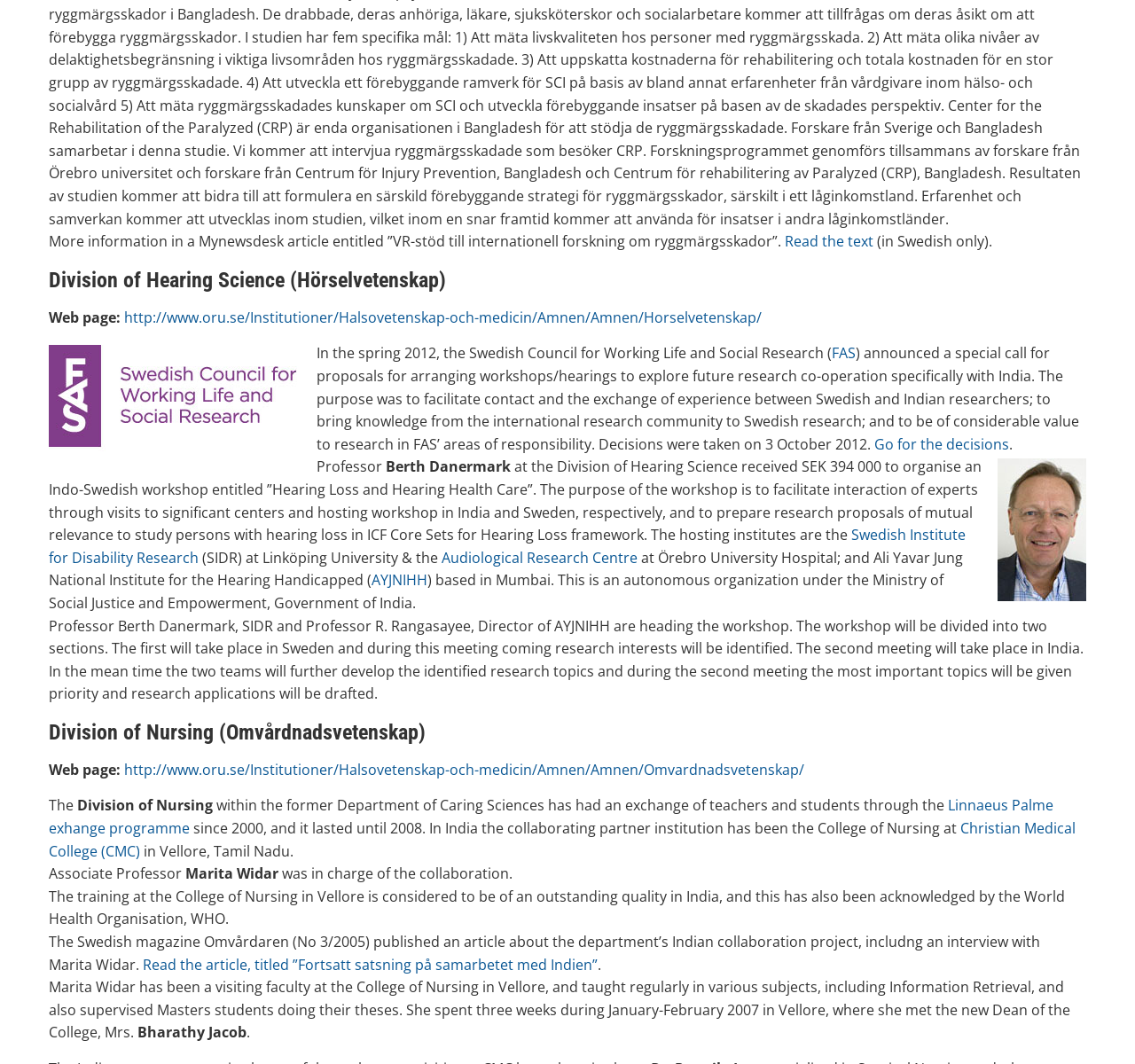Please identify the bounding box coordinates of the clickable area that will fulfill the following instruction: "request password". The coordinates should be in the format of four float numbers between 0 and 1, i.e., [left, top, right, bottom].

None